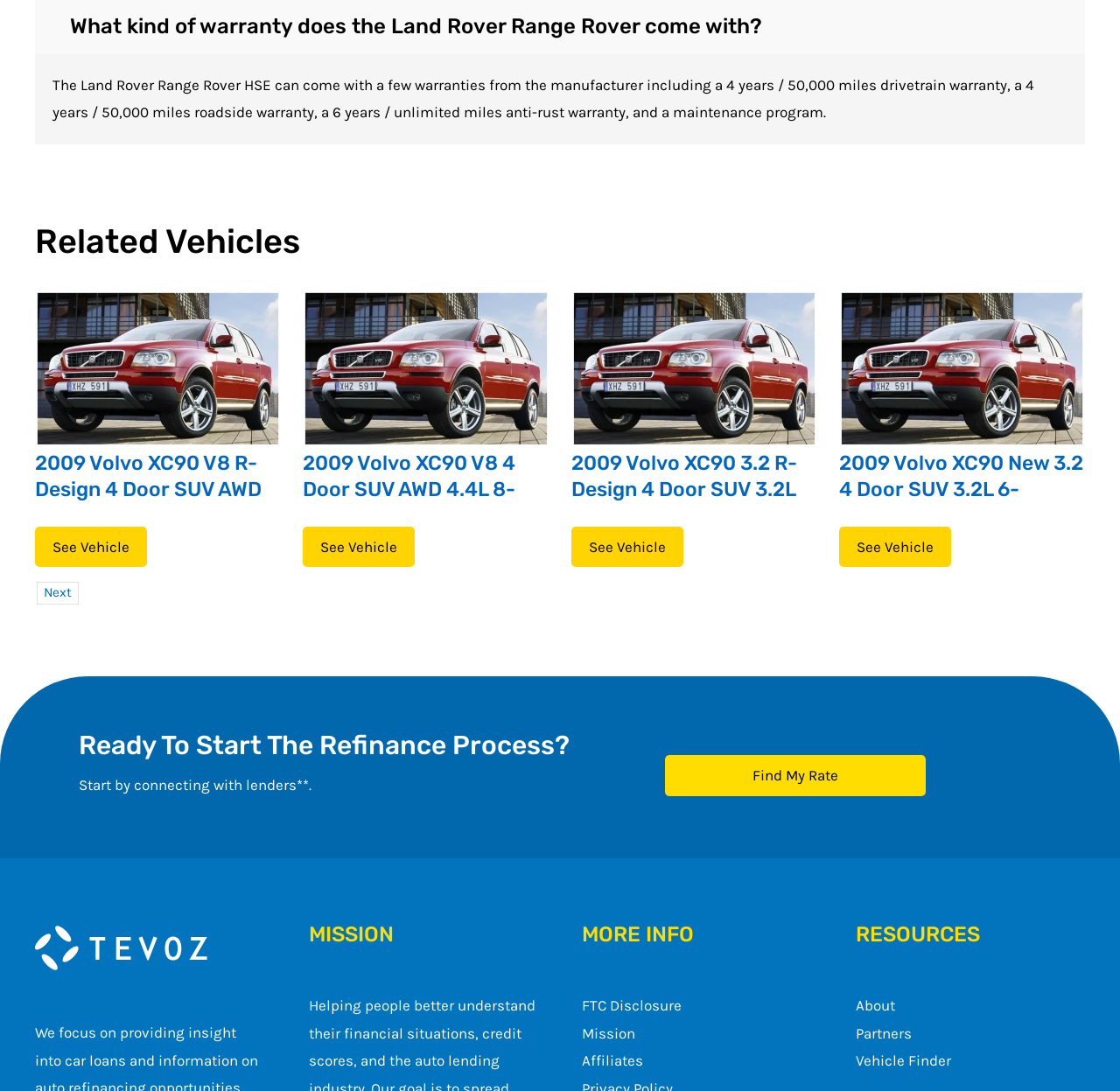Give a short answer using one word or phrase for the question:
What is the name of the company with the logo shown at the bottom of the webpage?

Tevoz